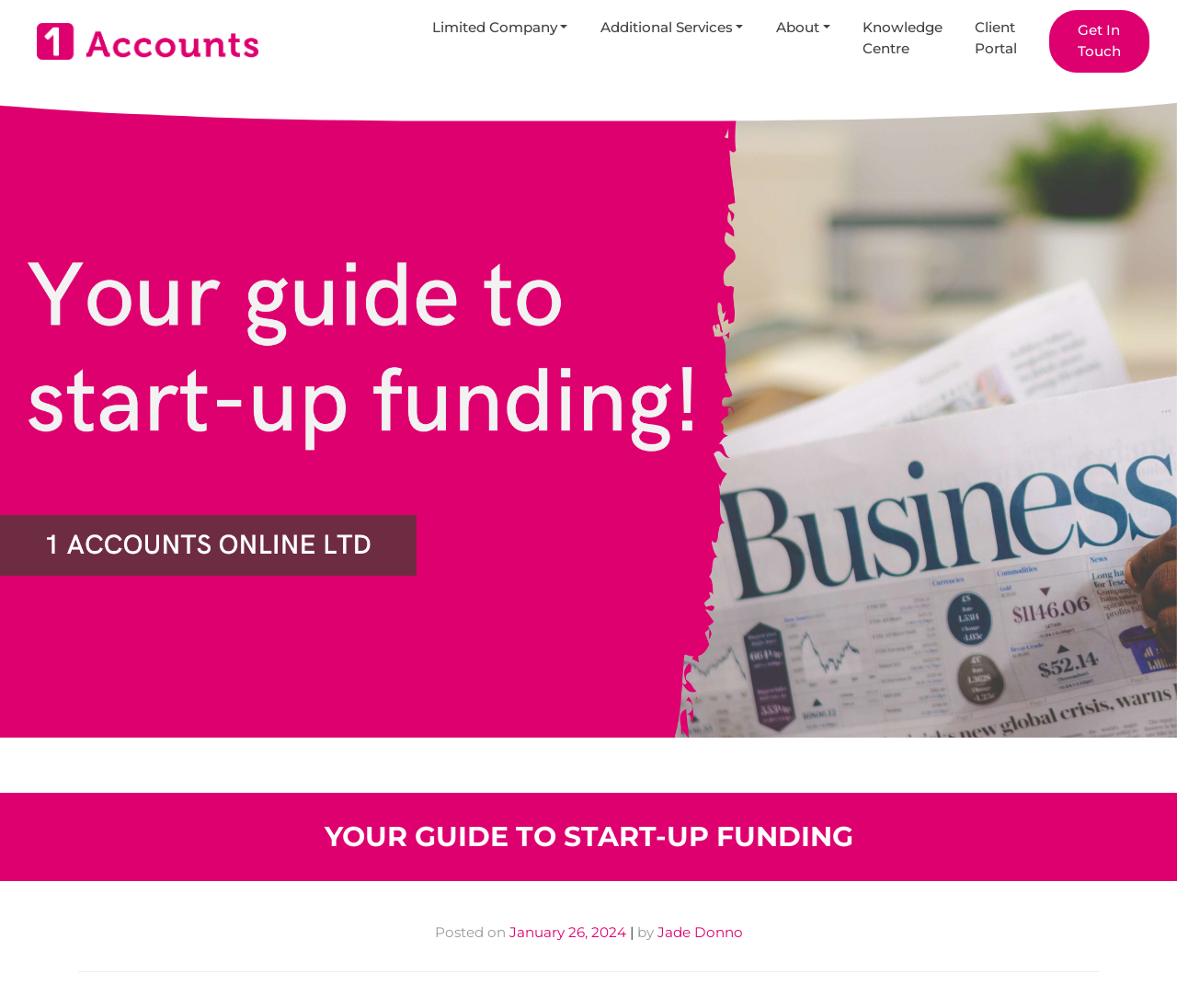From the details in the image, provide a thorough response to the question: What is the purpose of the image on the webpage?

The image element at coordinates [0.0, 0.074, 1.0, 0.731] does not have any descriptive text, so it is likely used for decoration or branding purposes.